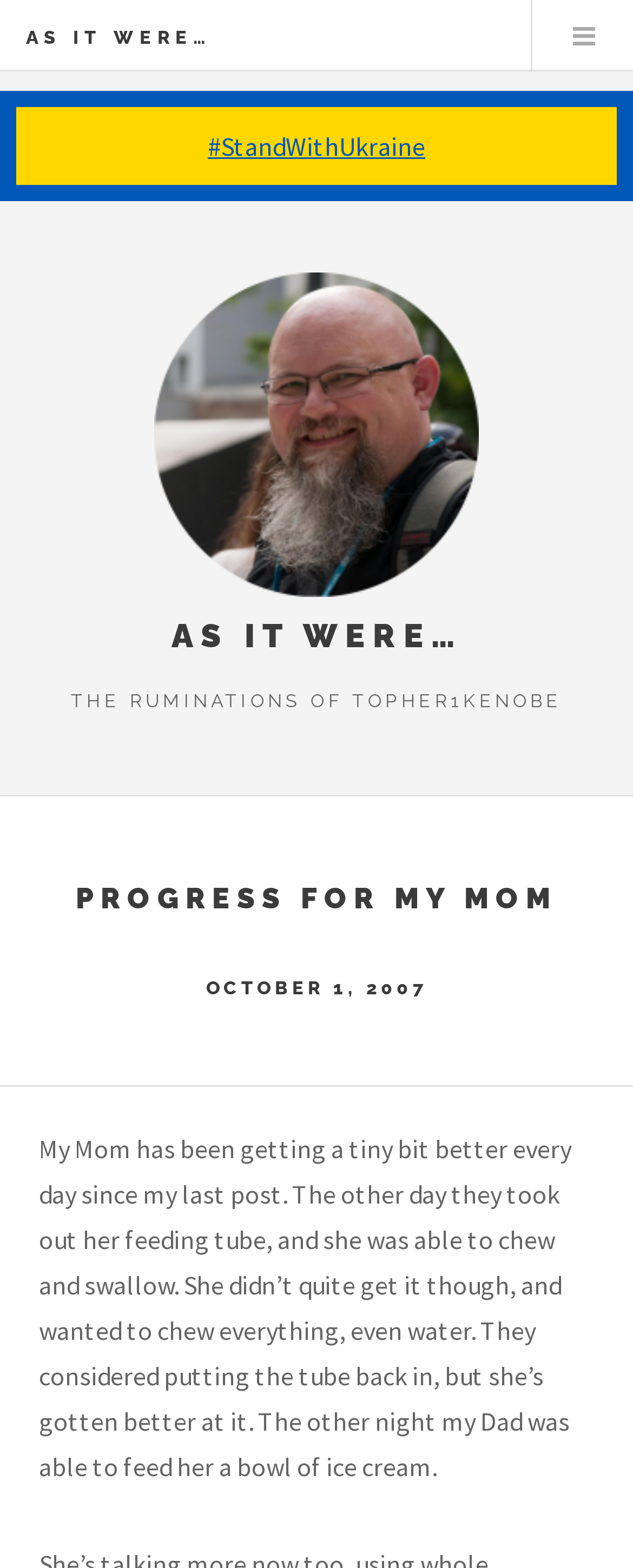Refer to the image and provide a thorough answer to this question:
What is the author's mom's current condition?

Based on the webpage content, the author mentions that their mom has been getting a tiny bit better every day since the last post, and she was able to chew and swallow after the feeding tube was removed.